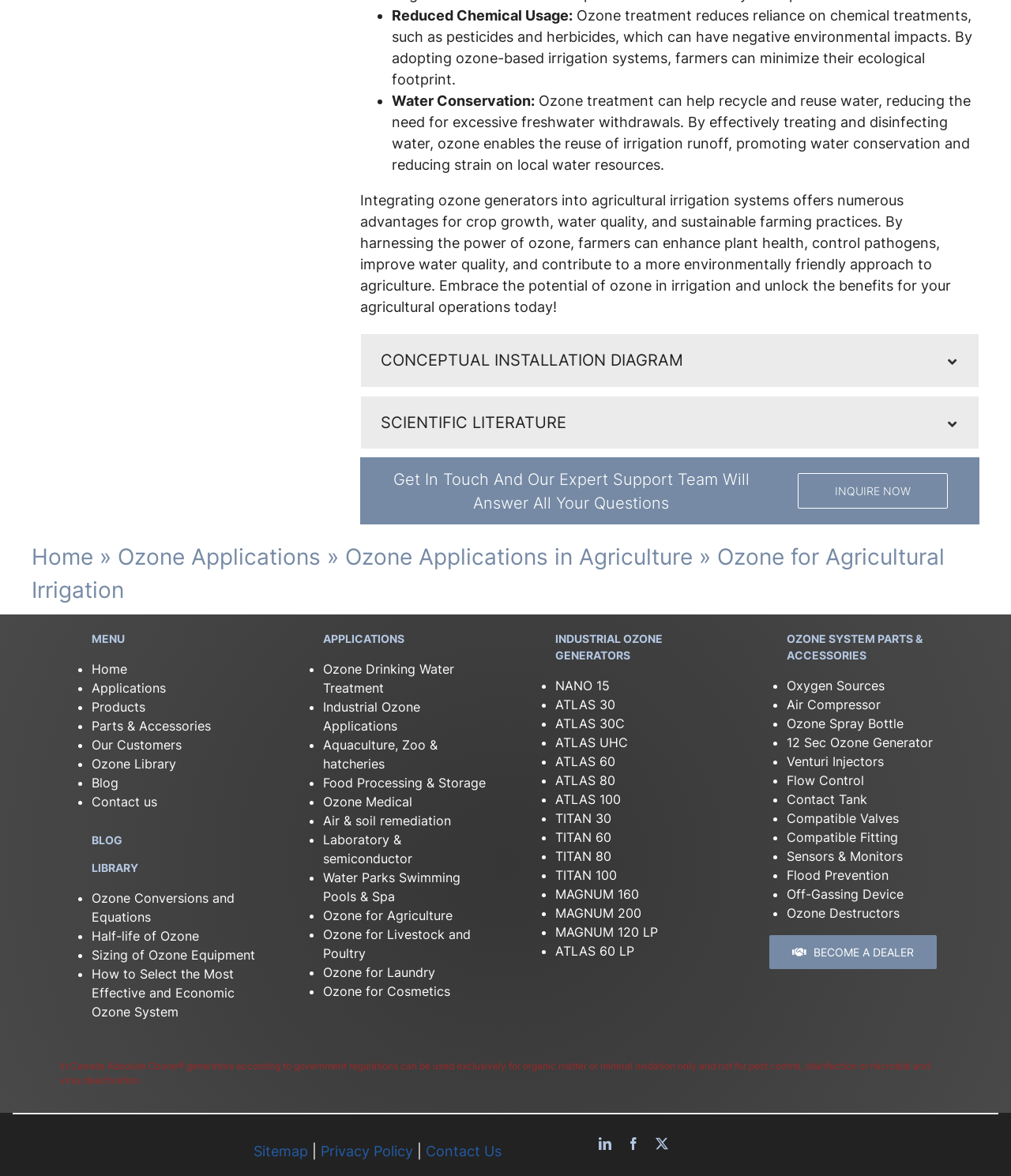Can you specify the bounding box coordinates of the area that needs to be clicked to fulfill the following instruction: "Get in touch with the expert support team"?

[0.389, 0.4, 0.741, 0.436]